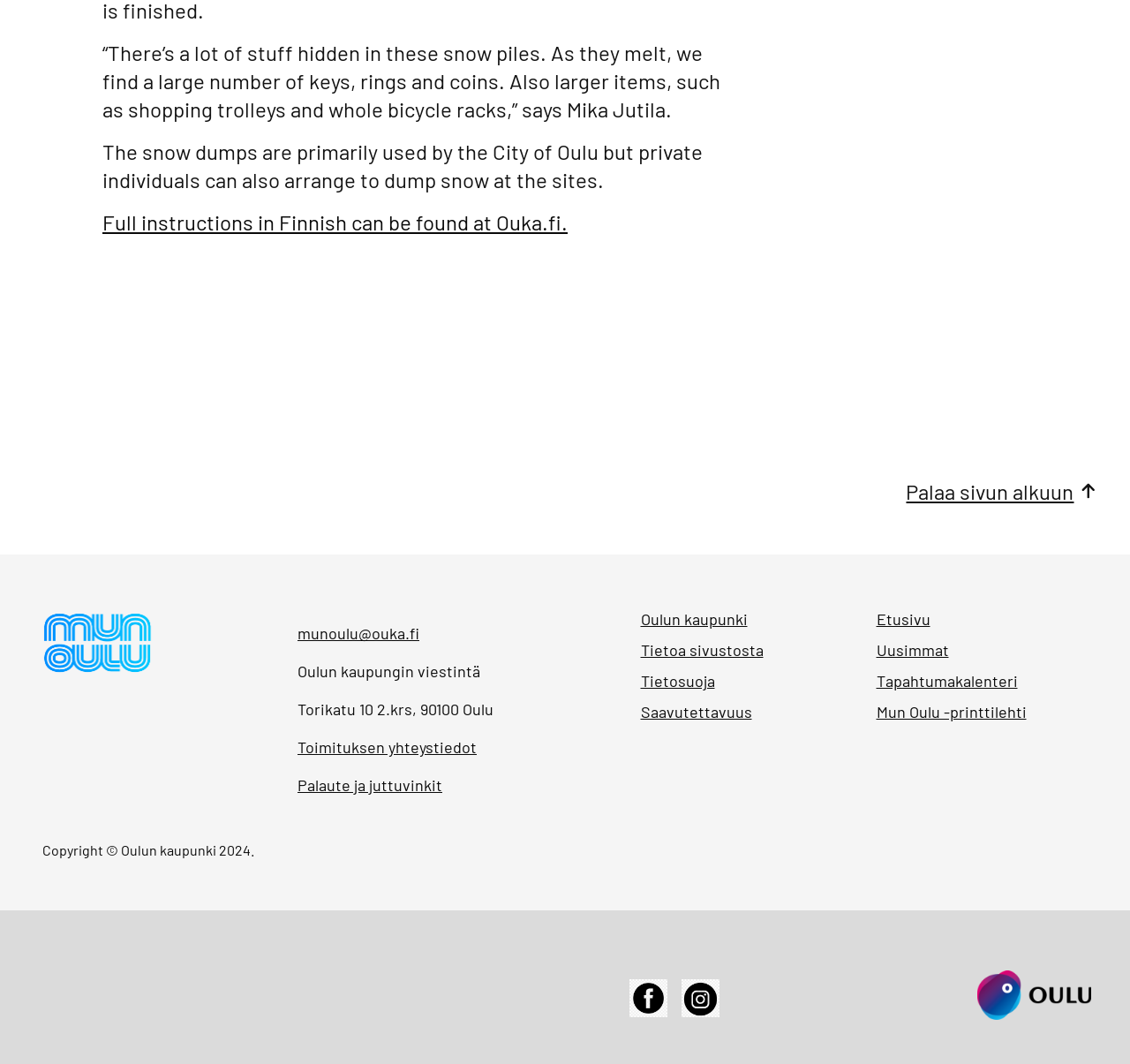What is the city where snow dumps are primarily used?
Provide an in-depth and detailed explanation in response to the question.

Based on the text 'The snow dumps are primarily used by the City of Oulu but private individuals can also arrange to dump snow at the sites.', we can infer that the city where snow dumps are primarily used is Oulu.